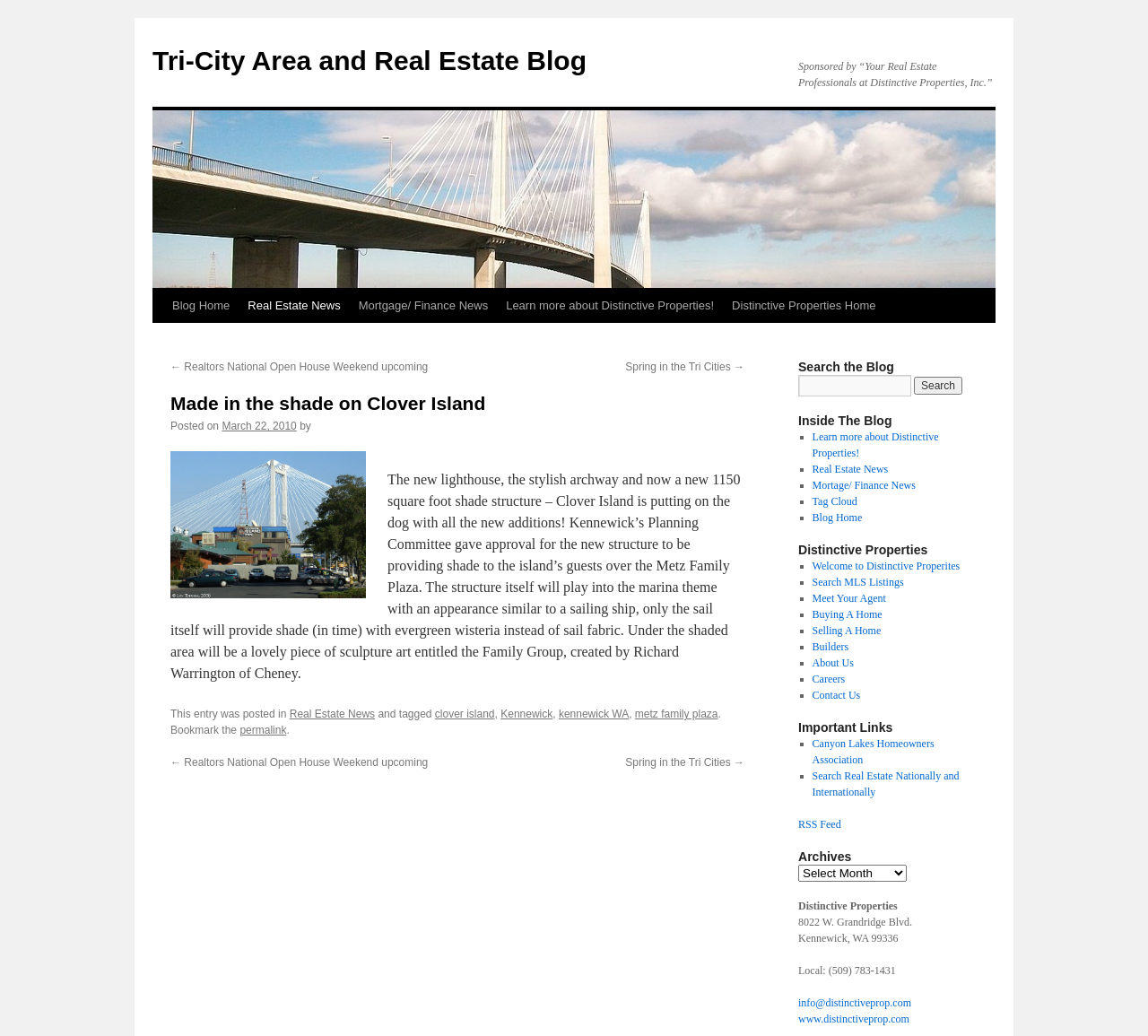Provide the bounding box coordinates for the area that should be clicked to complete the instruction: "Go to the firm's LinkedIn page".

None